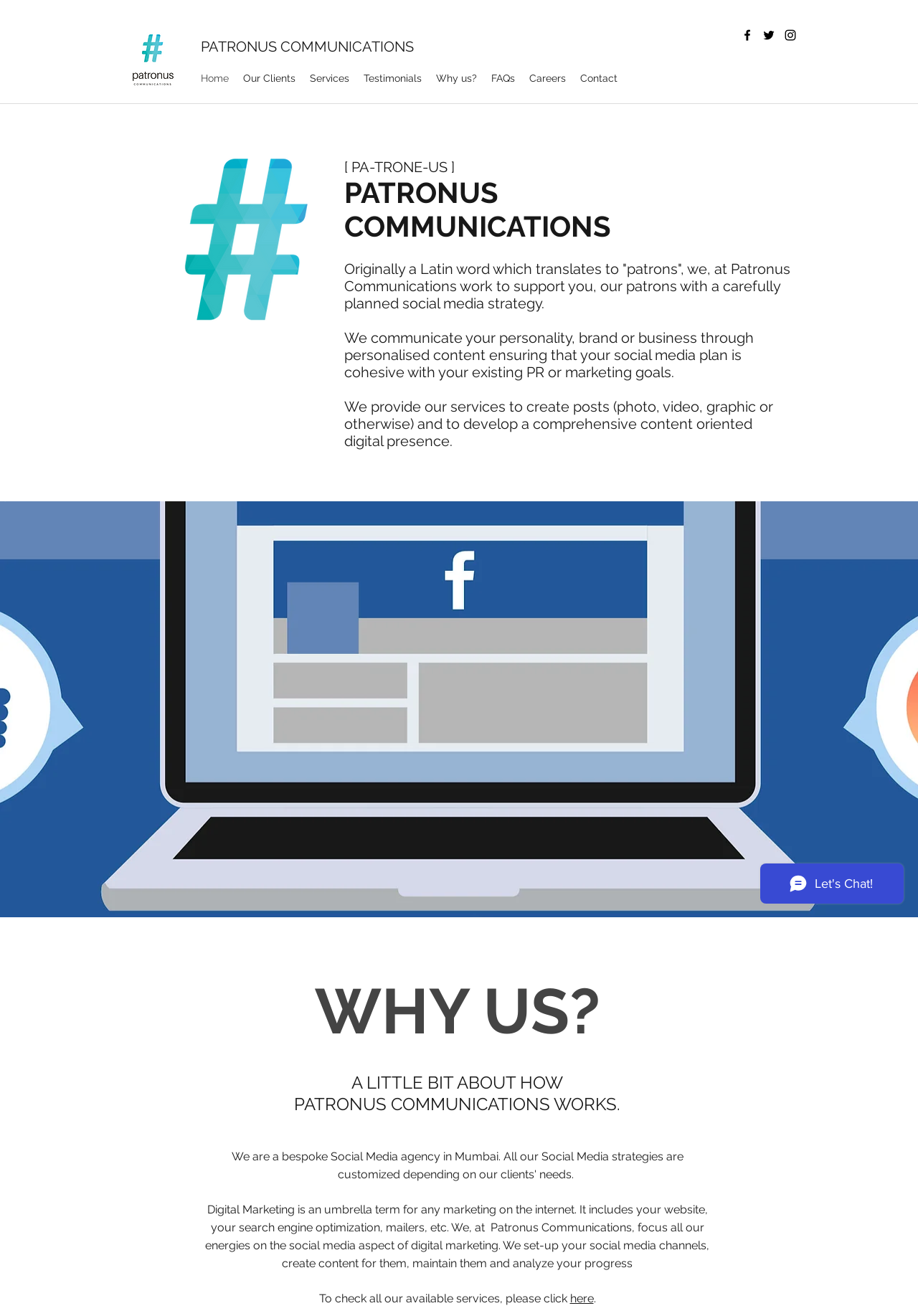Identify the bounding box coordinates necessary to click and complete the given instruction: "Click on the 'Contact' link".

[0.624, 0.051, 0.68, 0.068]